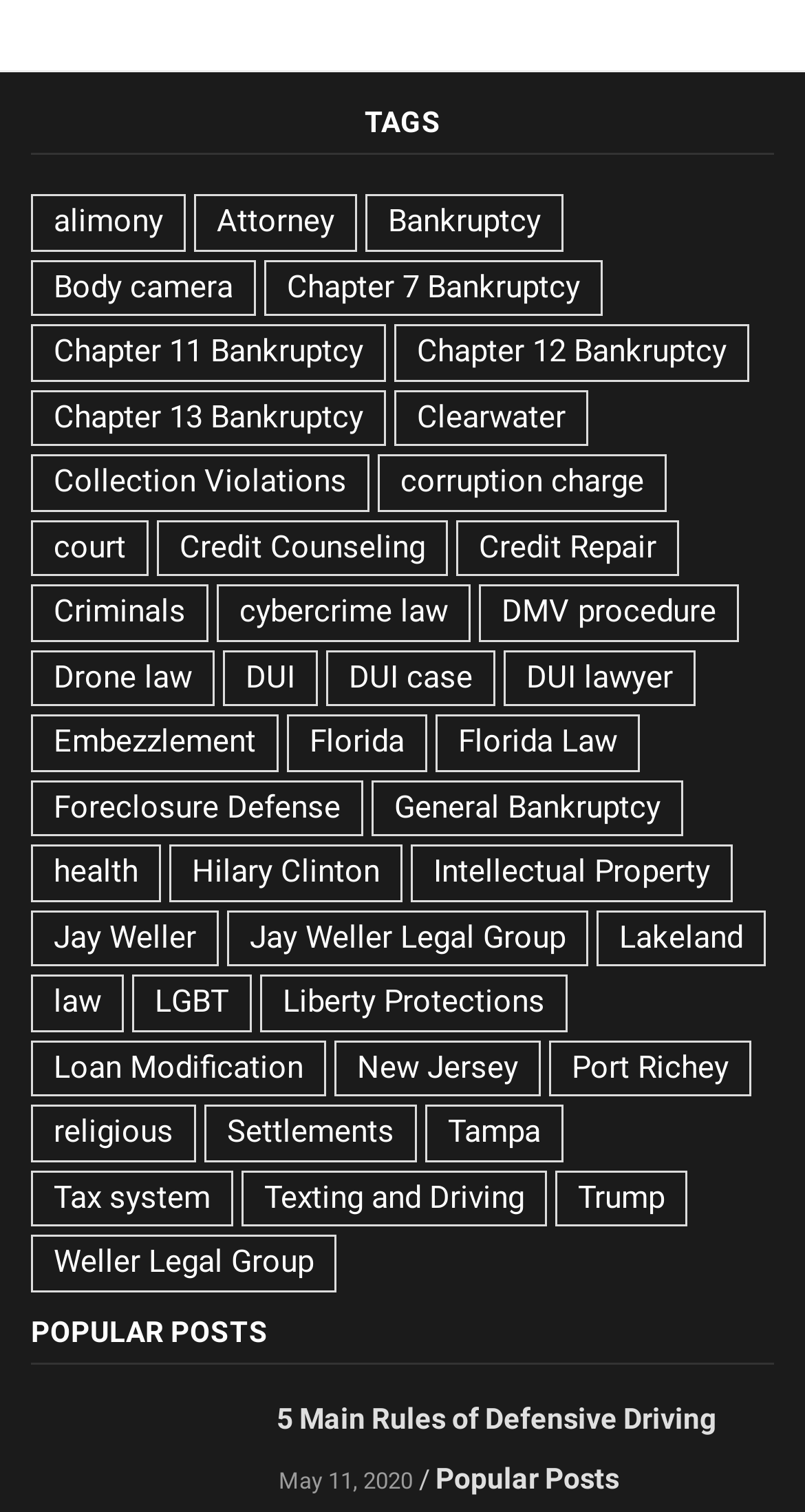Bounding box coordinates are specified in the format (top-left x, top-left y, bottom-right x, bottom-right y). All values are floating point numbers bounded between 0 and 1. Please provide the bounding box coordinate of the region this sentence describes: Jay Weller Legal Group

[0.284, 0.603, 0.742, 0.641]